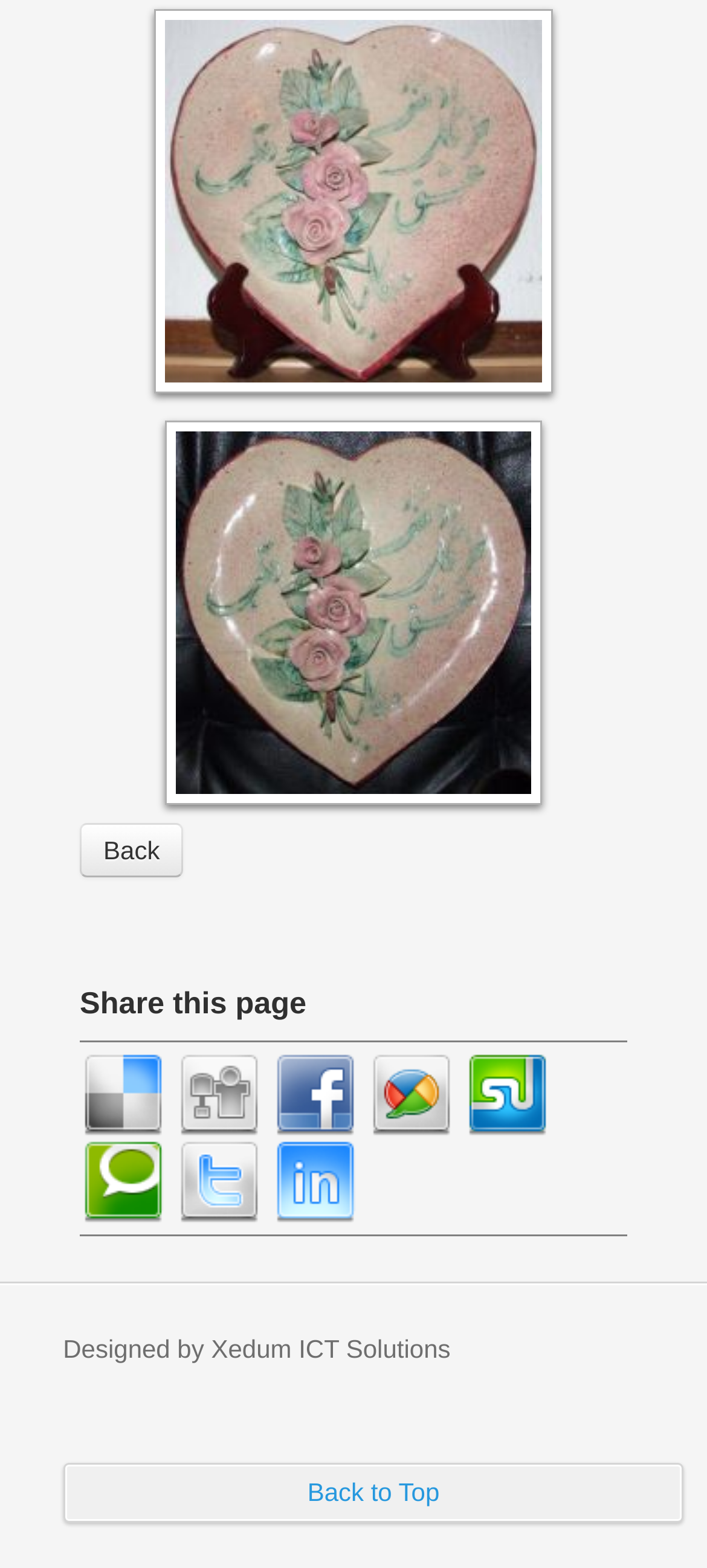Where is the 'Back to Top' link located?
Provide a one-word or short-phrase answer based on the image.

At the bottom